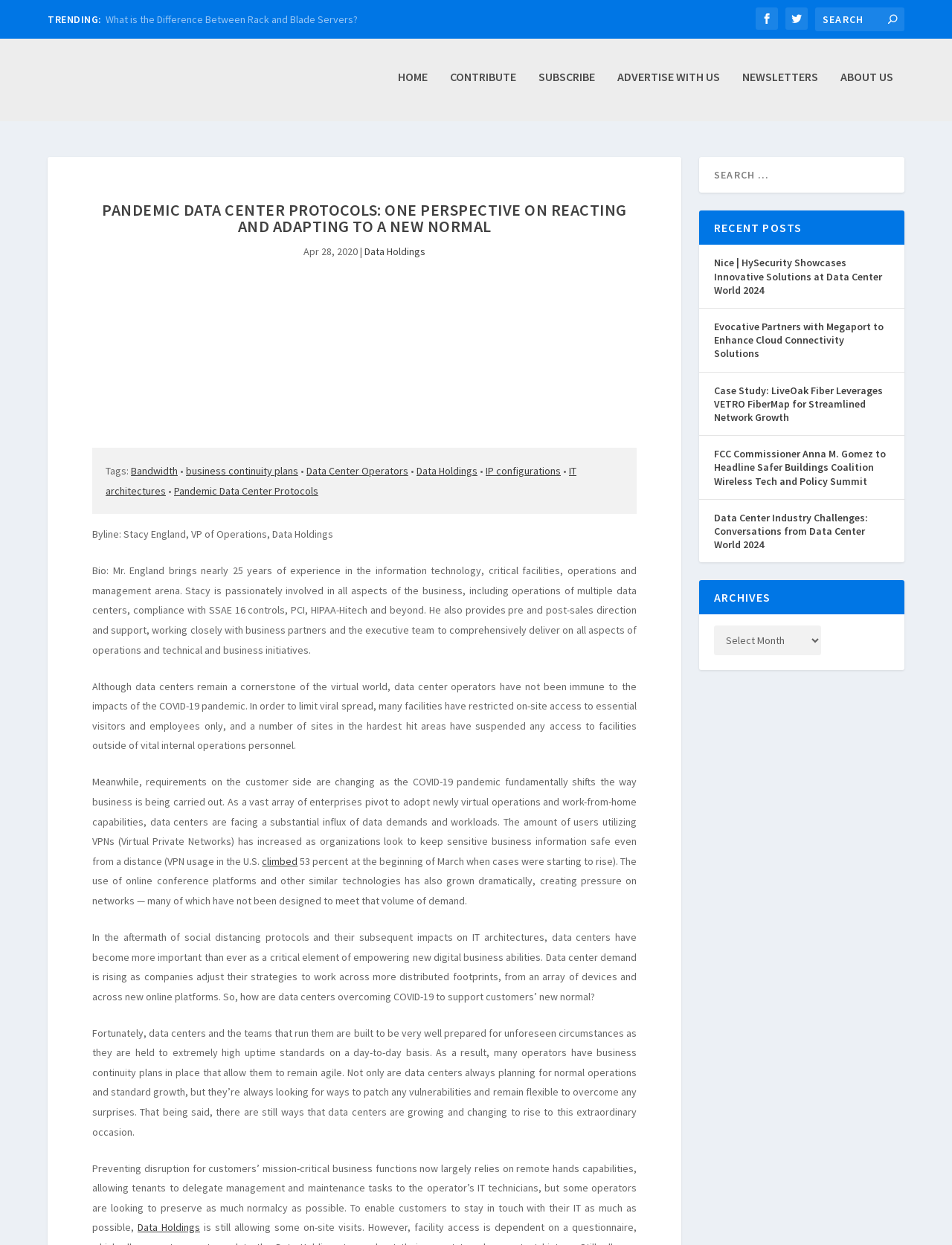Please identify the bounding box coordinates of the region to click in order to complete the task: "Search for something". The coordinates must be four float numbers between 0 and 1, specified as [left, top, right, bottom].

[0.856, 0.006, 0.95, 0.025]